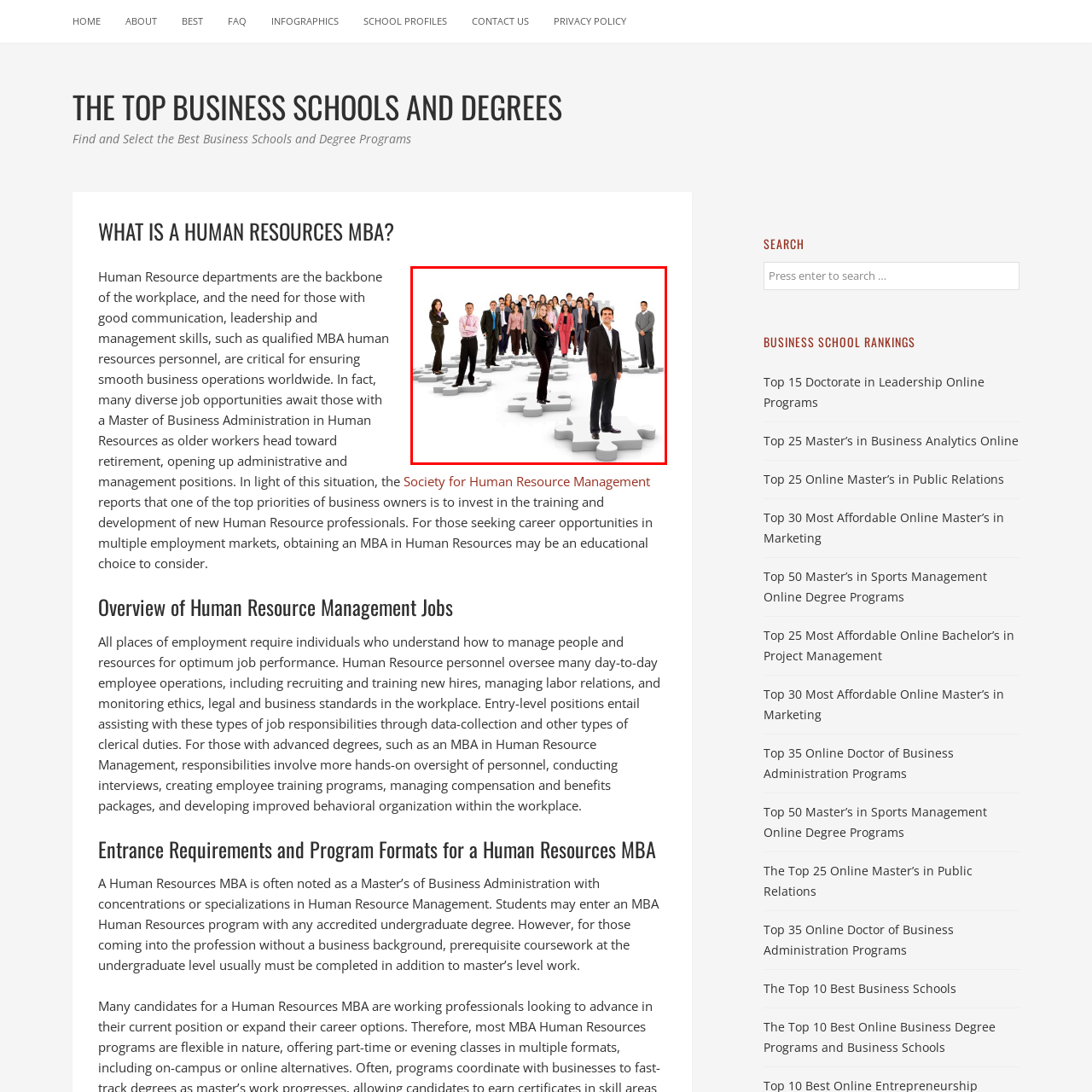What is the theme of the accompanying article?
Examine the image outlined by the red bounding box and answer the question with as much detail as possible.

The theme of the accompanying article is pursuing a Master of Business Administration in Human Resources, which is reinforced by the visual representation of diverse professionals standing on oversized puzzle pieces, highlighting the importance of qualified HR personnel in managing workplaces effectively.